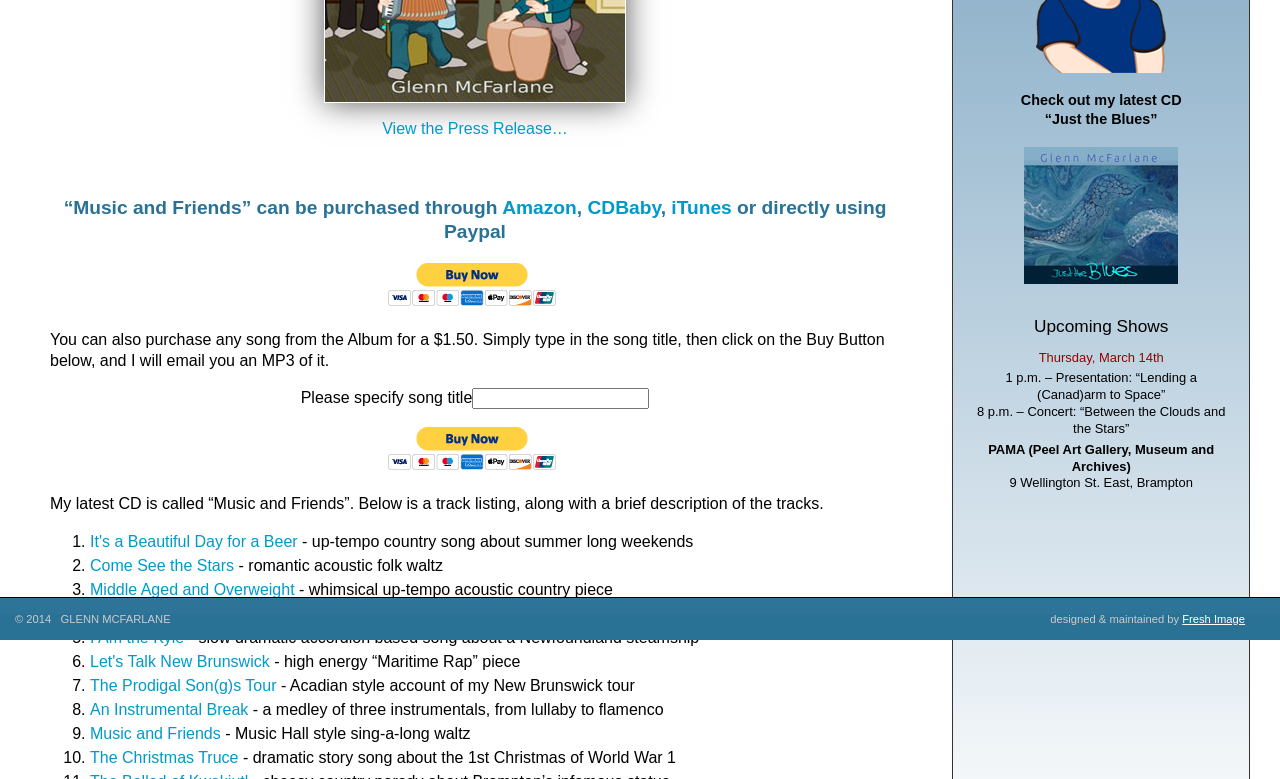Predict the bounding box coordinates for the UI element described as: "Fresh Image". The coordinates should be four float numbers between 0 and 1, presented as [left, top, right, bottom].

[0.924, 0.787, 0.973, 0.802]